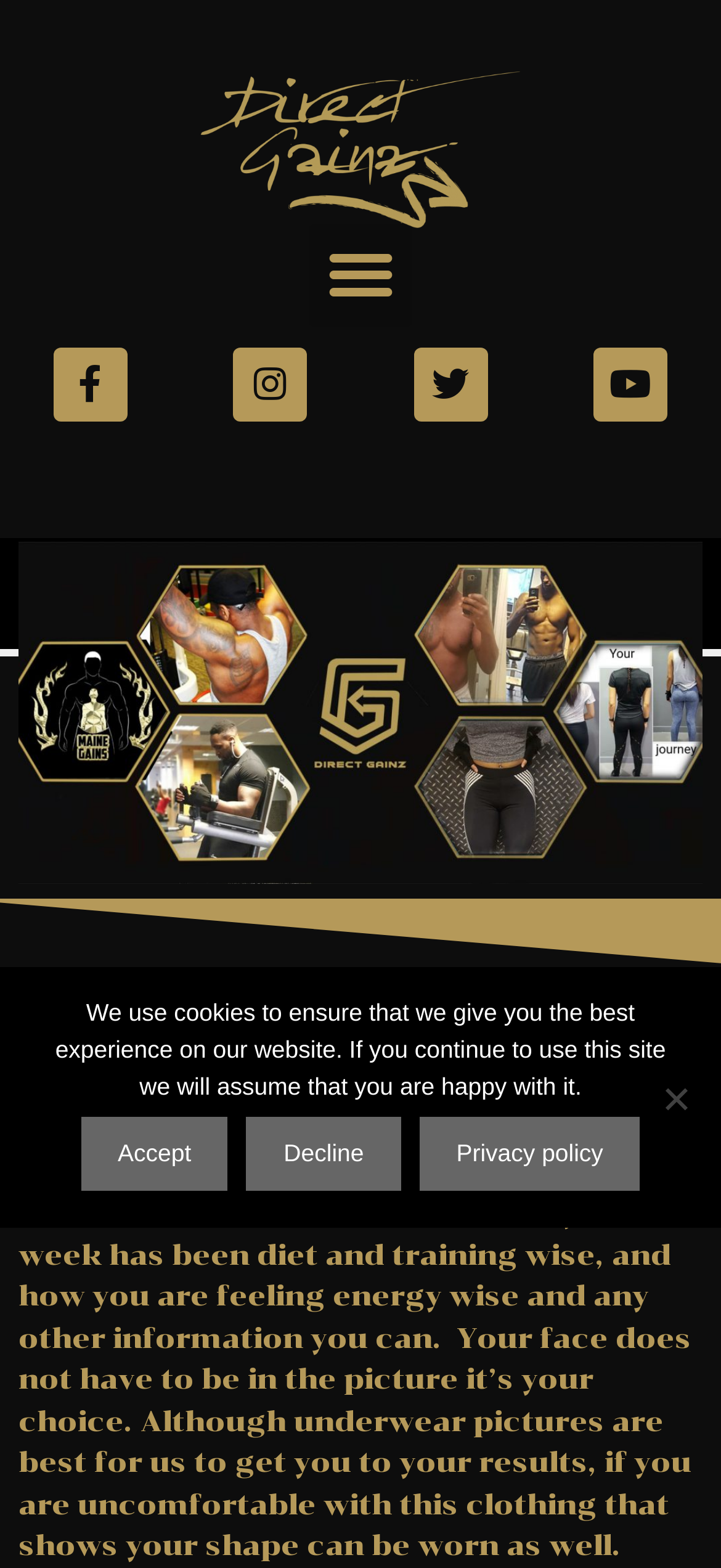Given the description: "Twitter", determine the bounding box coordinates of the UI element. The coordinates should be formatted as four float numbers between 0 and 1, [left, top, right, bottom].

[0.574, 0.221, 0.676, 0.269]